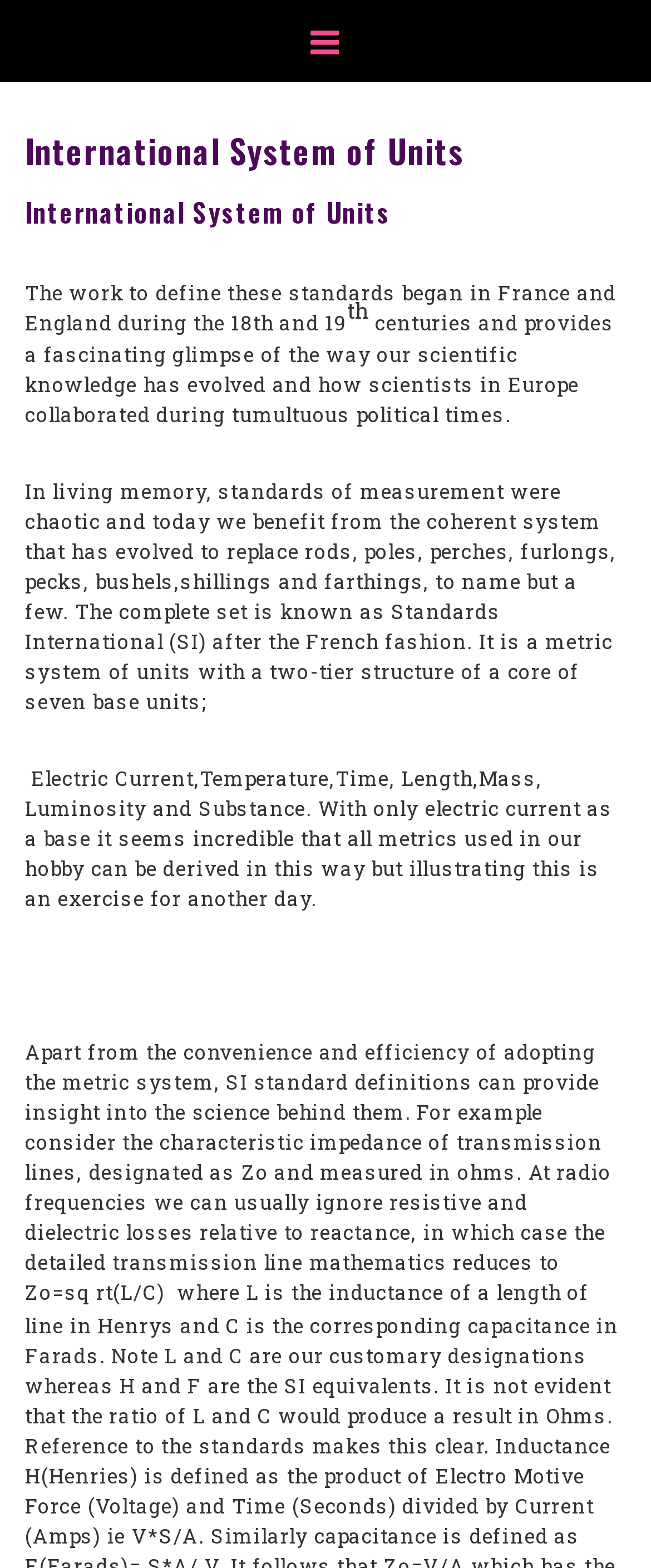Observe the image and answer the following question in detail: What is the unit of inductance in the International System of Units?

The text states that inductance is defined as the product of Electro Motive Force (voltage) and Time (seconds) divided by Current (amps), and it is measured in Henrys (H) in the International System of Units.